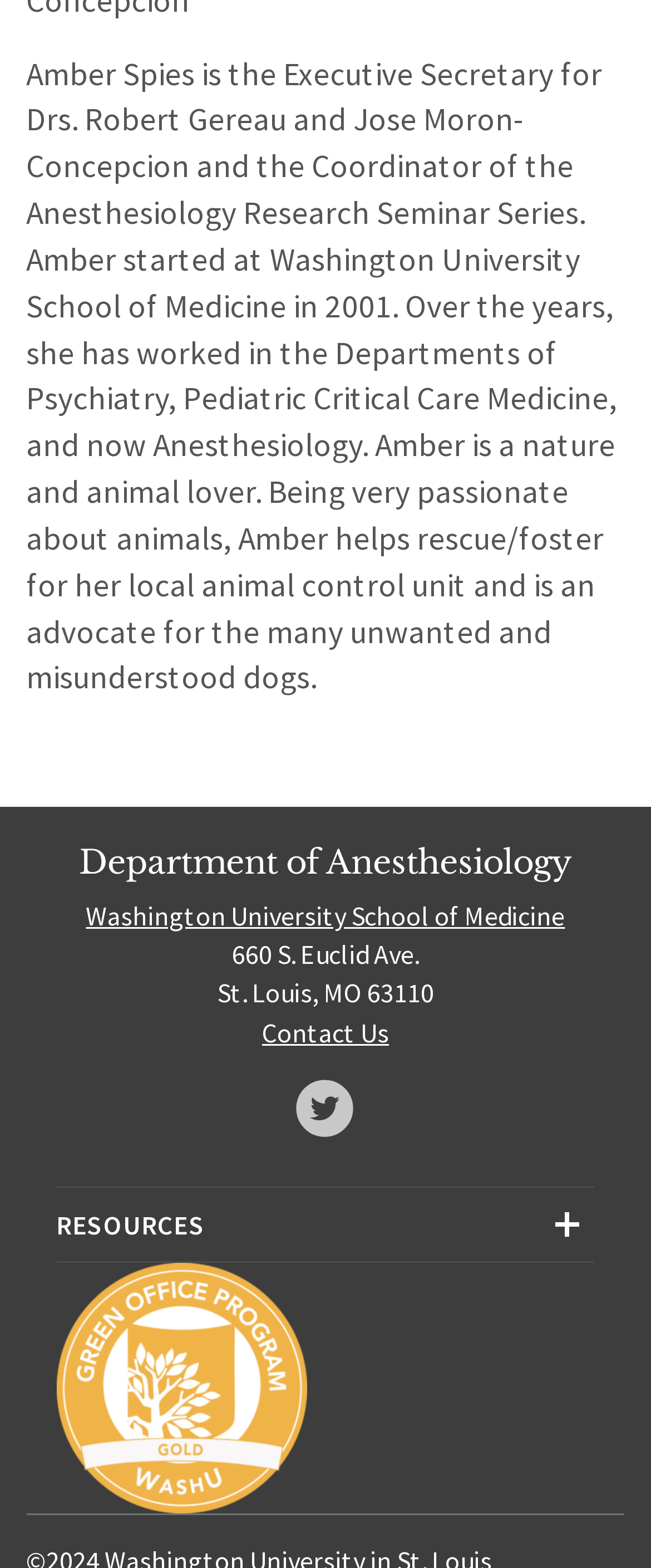Please provide a comprehensive response to the question below by analyzing the image: 
What is Amber Spies passionate about?

Amber Spies' bio mentions that she is a nature and animal lover, and she helps rescue/foster for her local animal control unit, indicating her passion for animals.